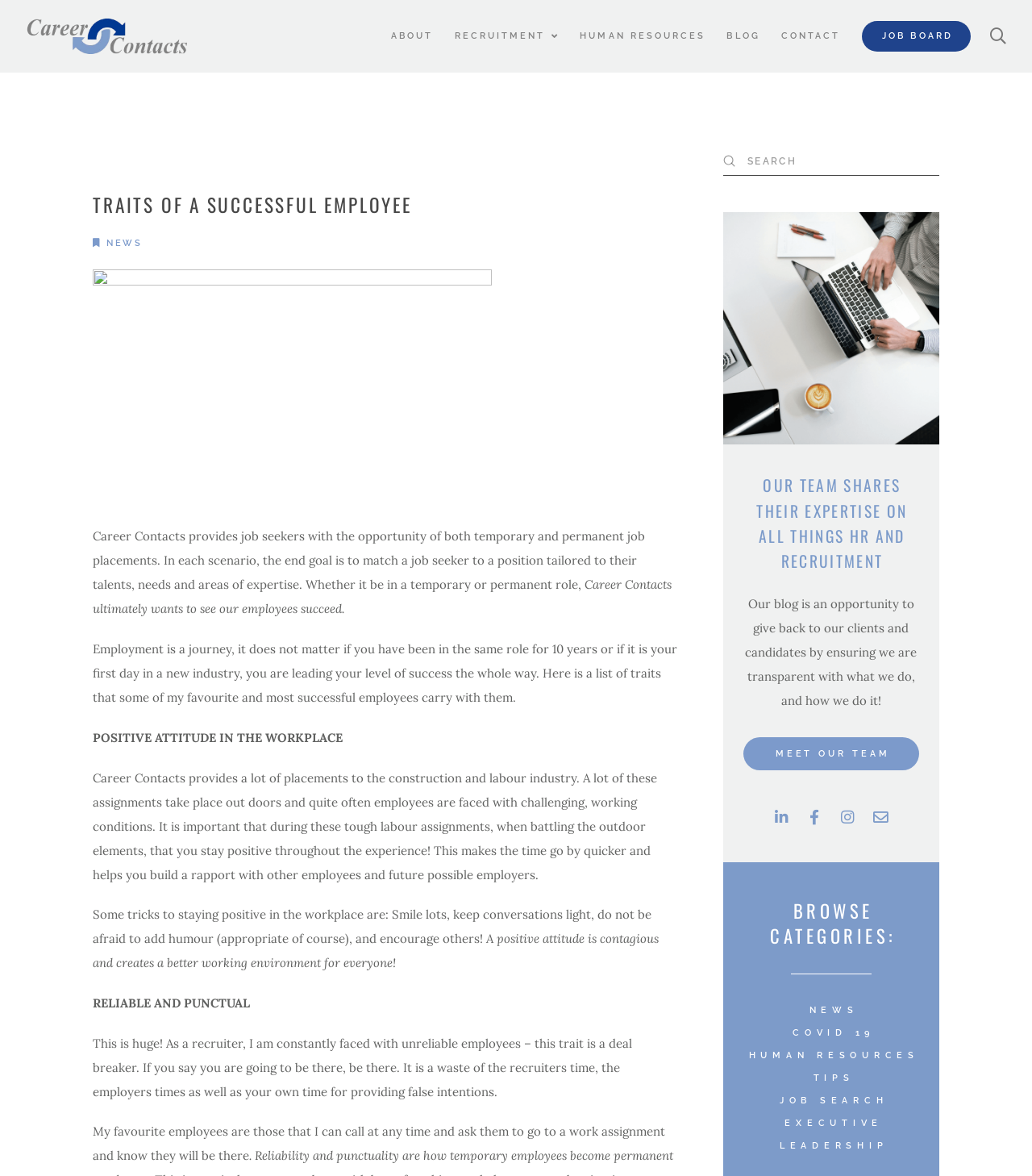Determine the bounding box coordinates of the element that should be clicked to execute the following command: "View JOB BOARD".

[0.835, 0.018, 0.941, 0.044]